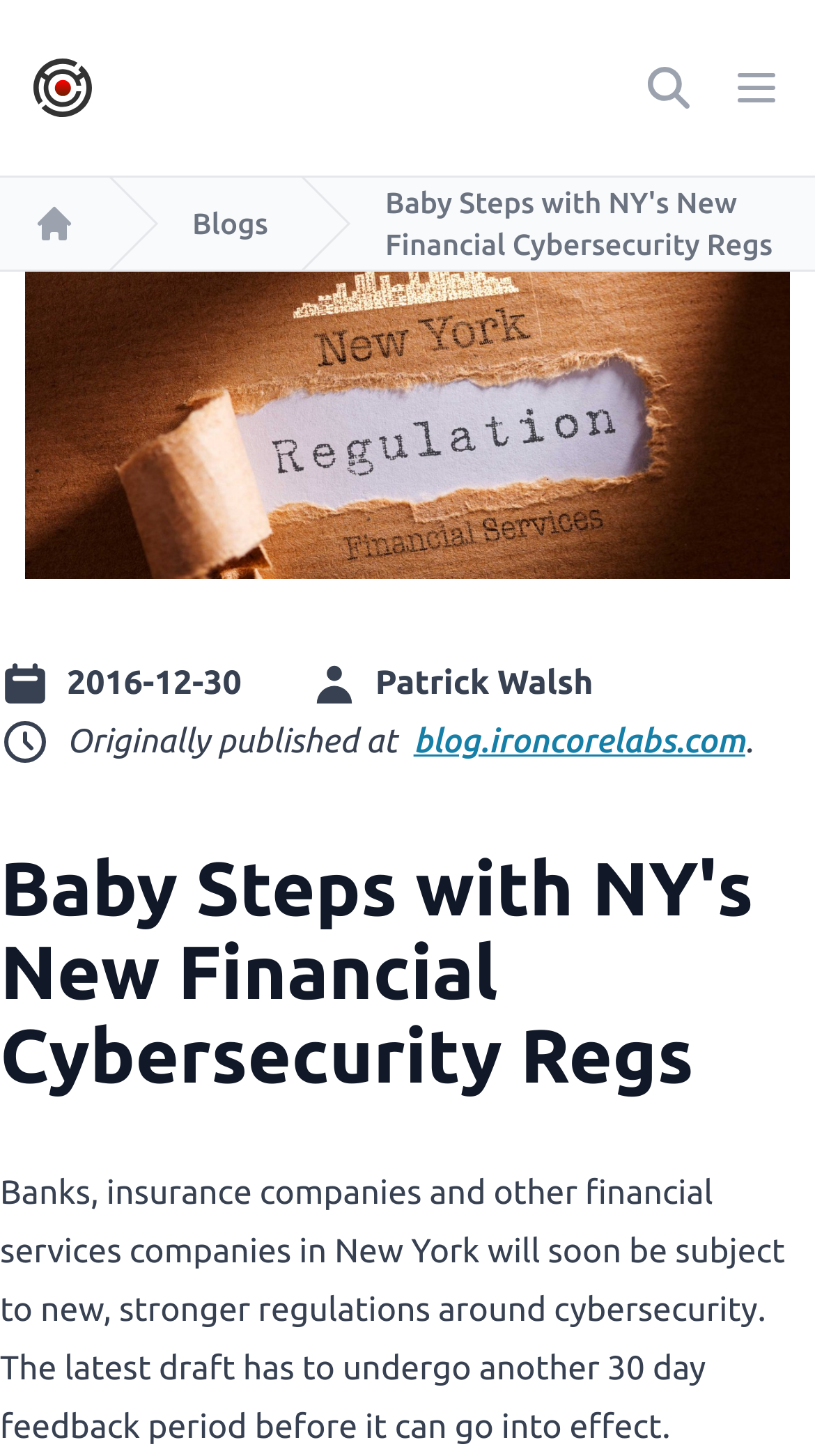Please find and generate the text of the main header of the webpage.

Baby Steps with NY's New Financial Cybersecurity Regs